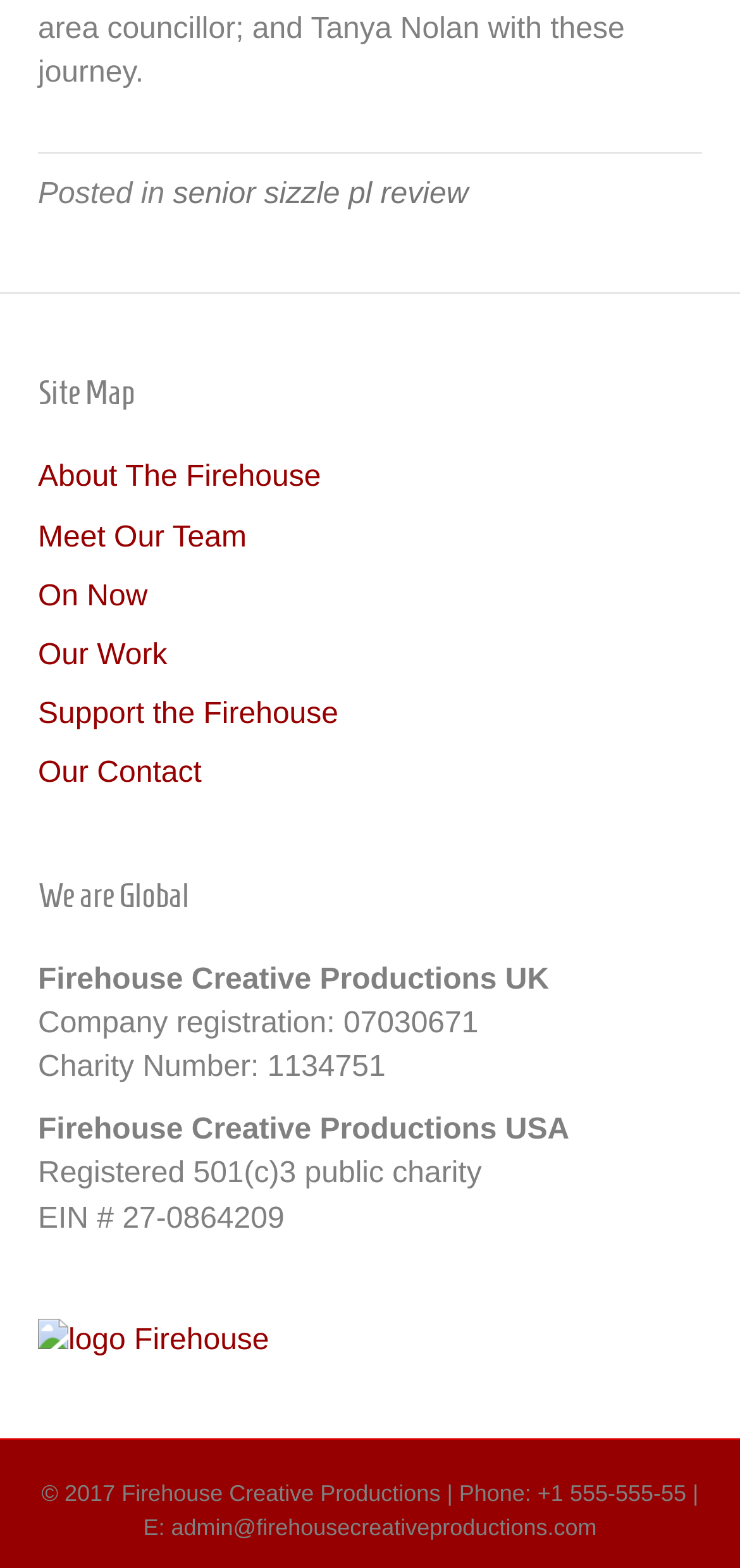What is the charity number of Firehouse Creative Productions UK?
Please answer the question with as much detail as possible using the screenshot.

The charity number can be found in the complementary section with the heading 'We are Global', where it is mentioned as 'Charity Number: 1134751'.